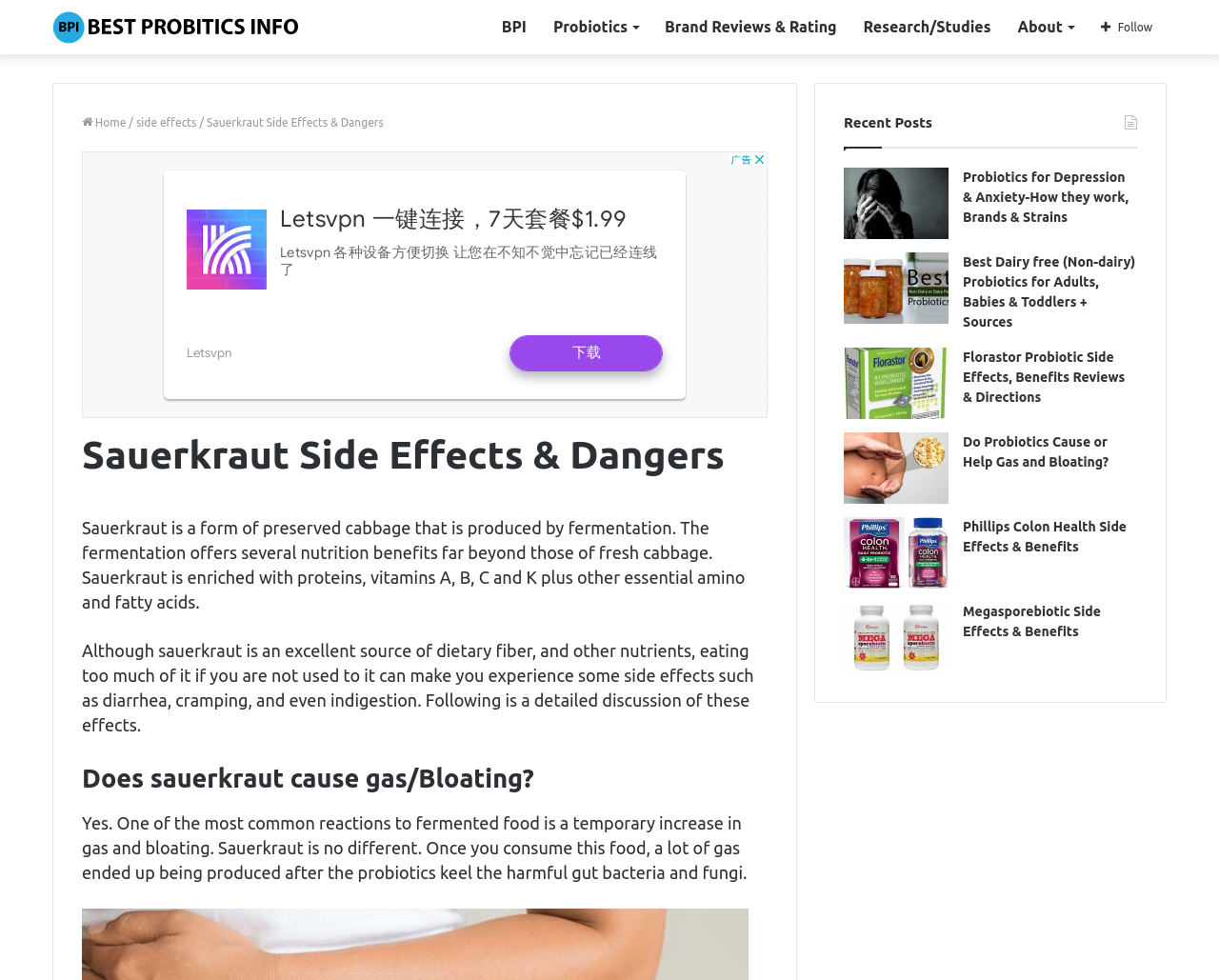Determine the bounding box coordinates for the region that must be clicked to execute the following instruction: "Check the 'Recent Posts' section".

[0.692, 0.117, 0.765, 0.133]